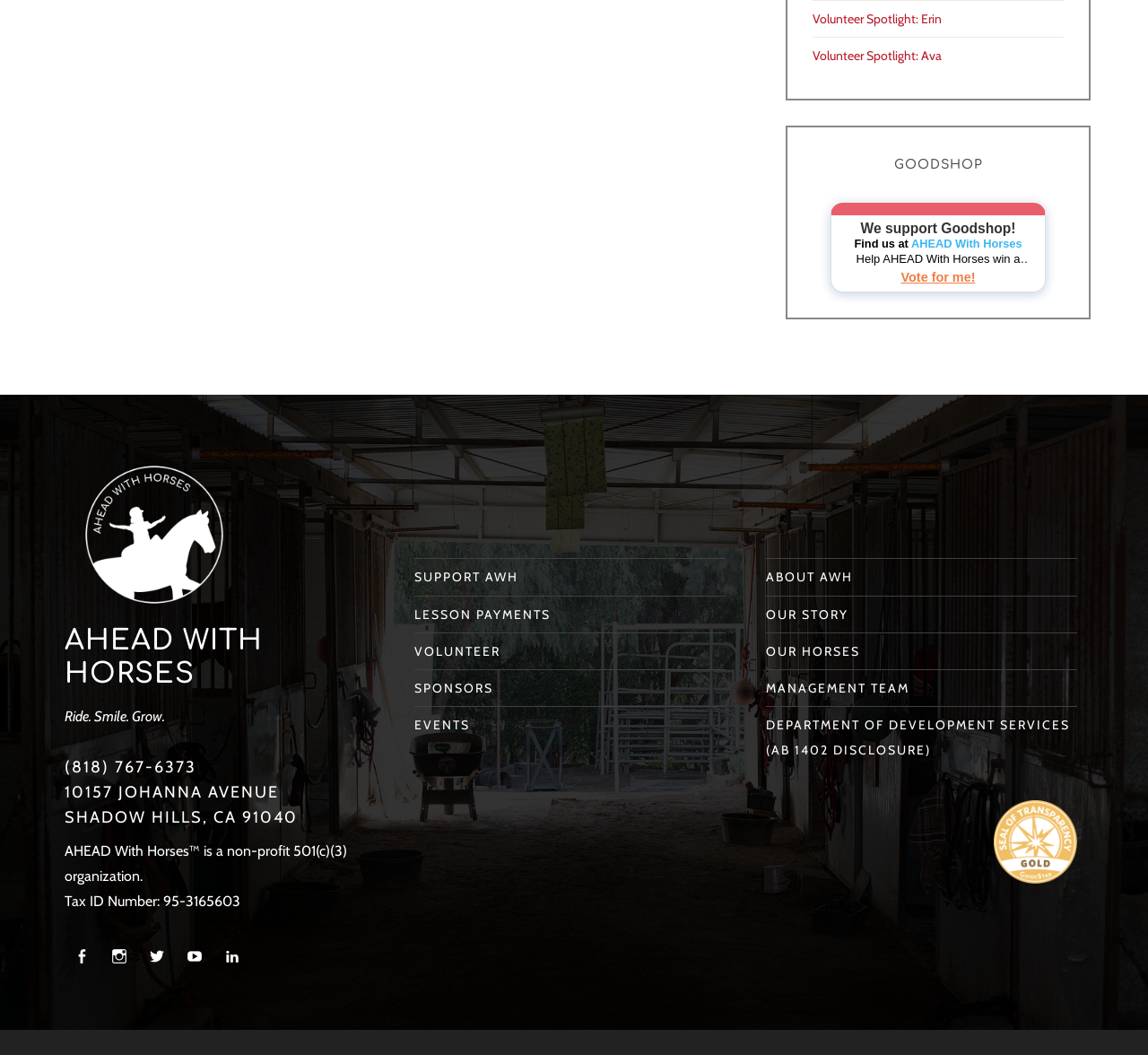Please find the bounding box coordinates of the section that needs to be clicked to achieve this instruction: "Vote for me!".

[0.785, 0.256, 0.85, 0.269]